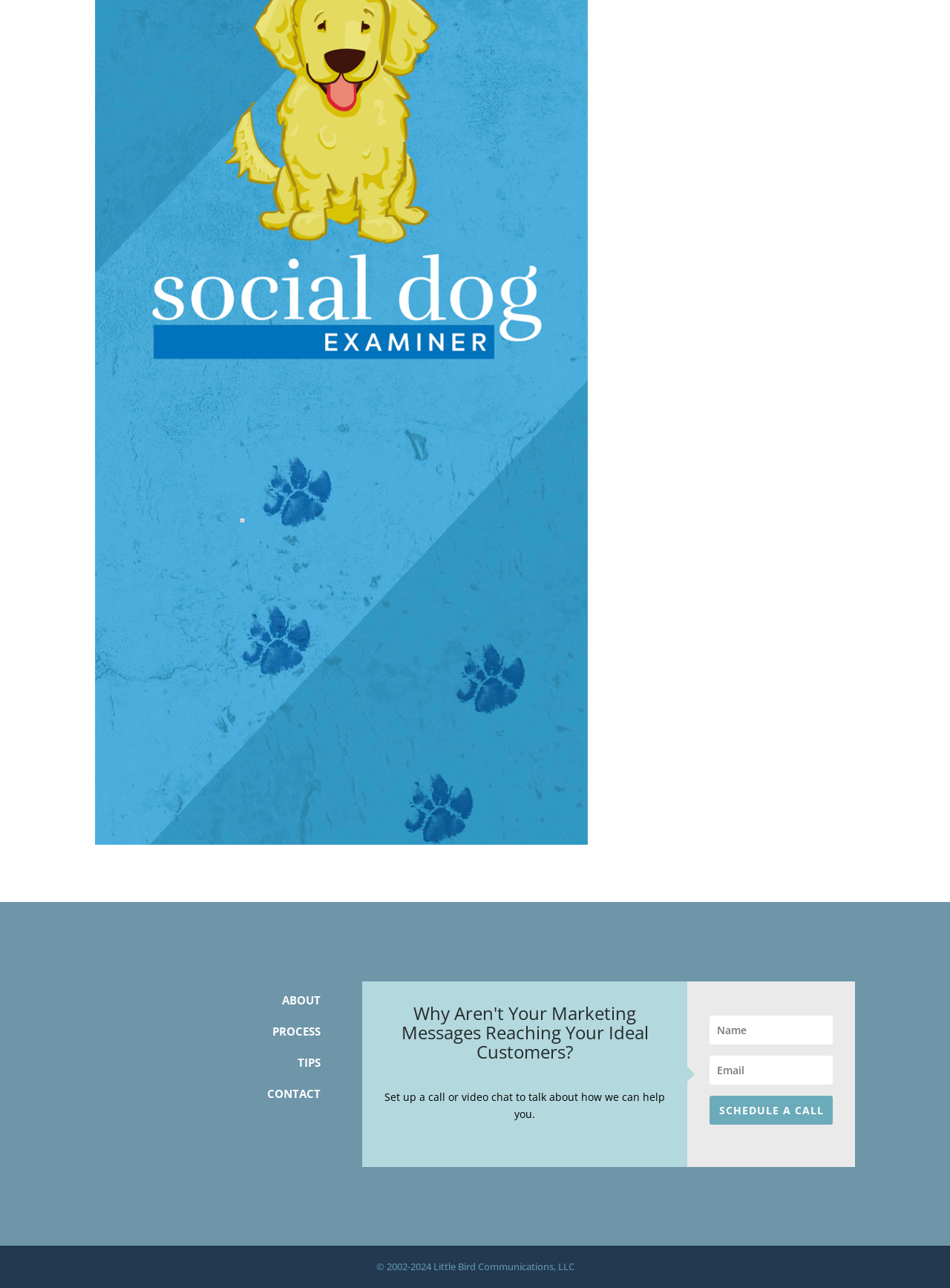Determine the bounding box coordinates of the UI element described below. Use the format (top-left x, top-left y, bottom-right x, bottom-right y) with floating point numbers between 0 and 1: ABOUT

[0.297, 0.77, 0.337, 0.782]